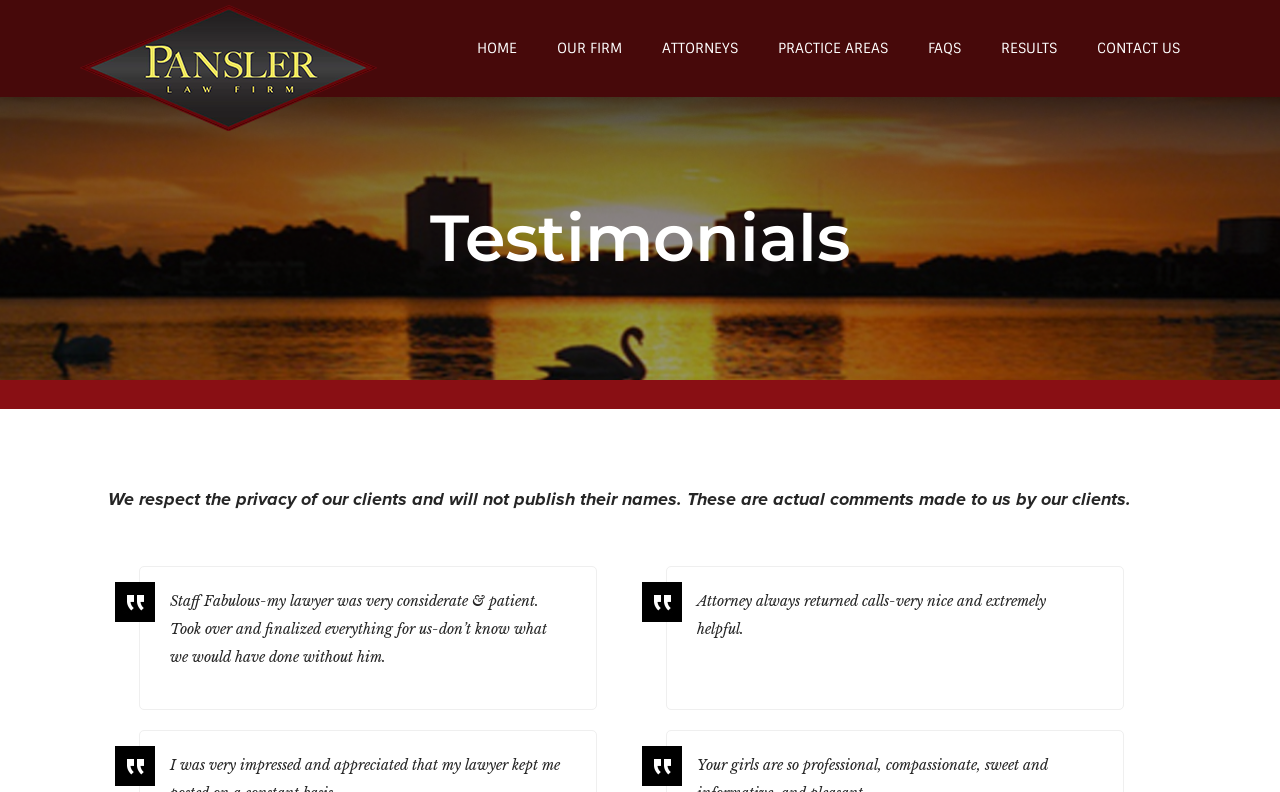What is the tone of the first client testimonial?
Could you answer the question in a detailed manner, providing as much information as possible?

I determined the tone of the first client testimonial by reading the text 'Staff Fabulous-my lawyer was very considerate & patient. Took over and finalized everything for us-don’t know what we would have done without him.' The use of the word 'Fabulous' and the description of the lawyer's behavior suggests a positive tone.